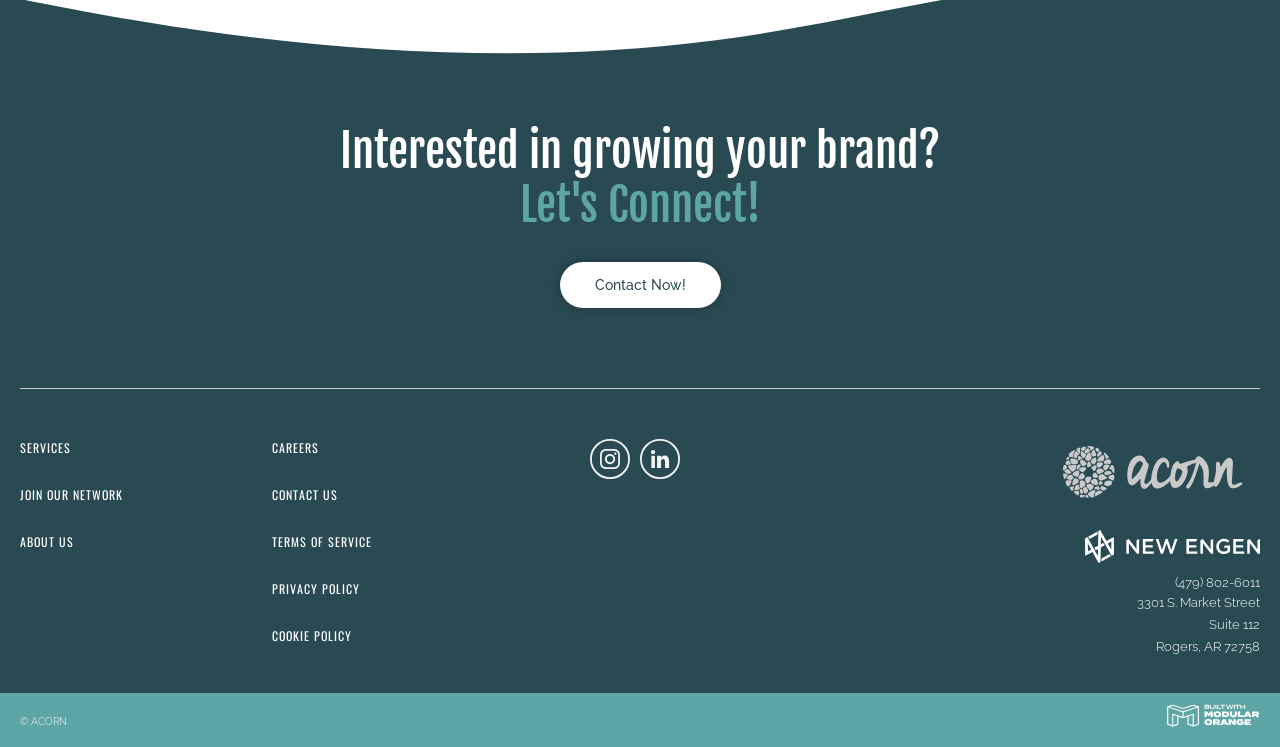Could you determine the bounding box coordinates of the clickable element to complete the instruction: "Visit the 'SERVICES' page"? Provide the coordinates as four float numbers between 0 and 1, i.e., [left, top, right, bottom].

[0.016, 0.587, 0.055, 0.61]